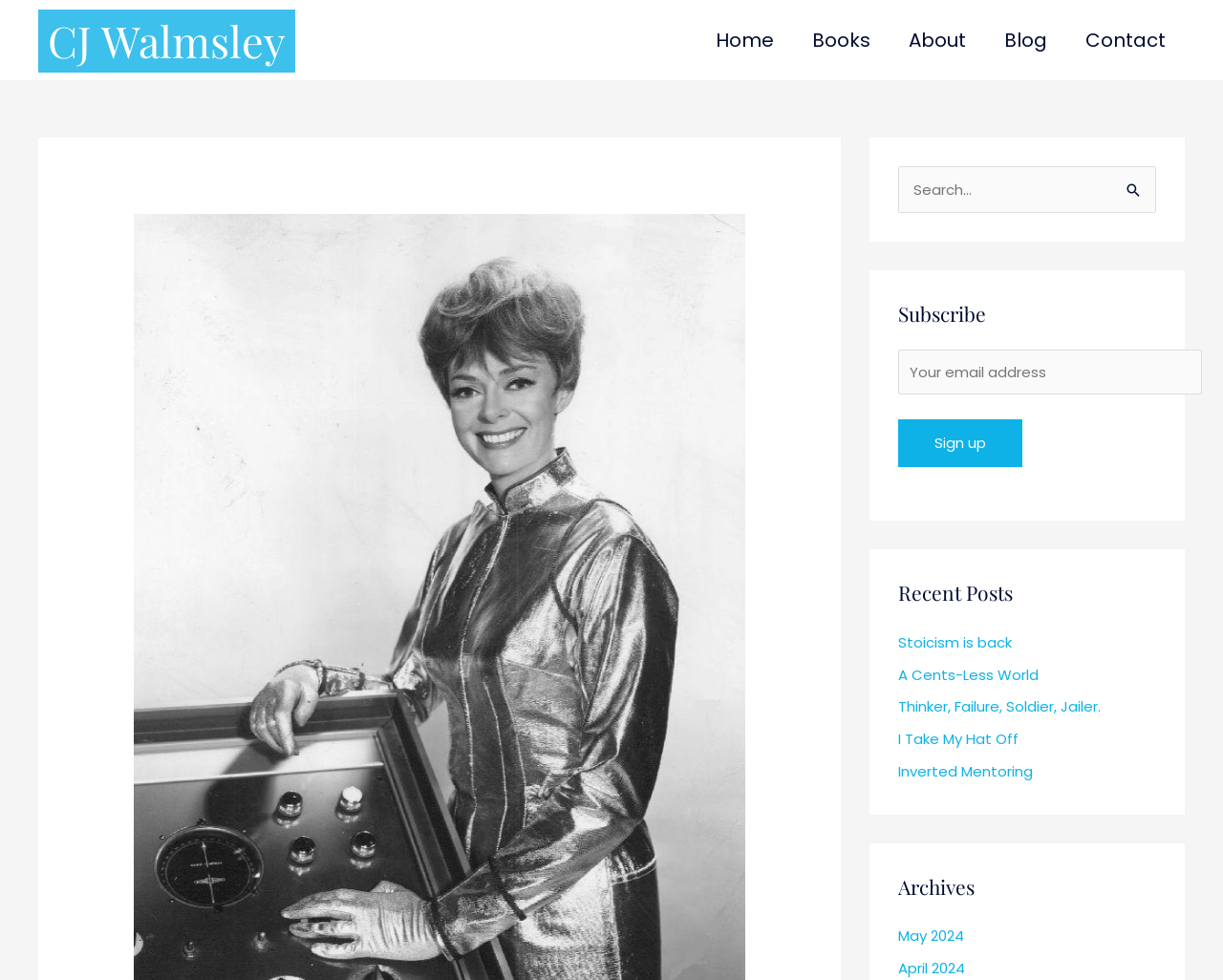Locate the bounding box coordinates of the area you need to click to fulfill this instruction: 'Go to the home page'. The coordinates must be in the form of four float numbers ranging from 0 to 1: [left, top, right, bottom].

[0.57, 0.021, 0.648, 0.06]